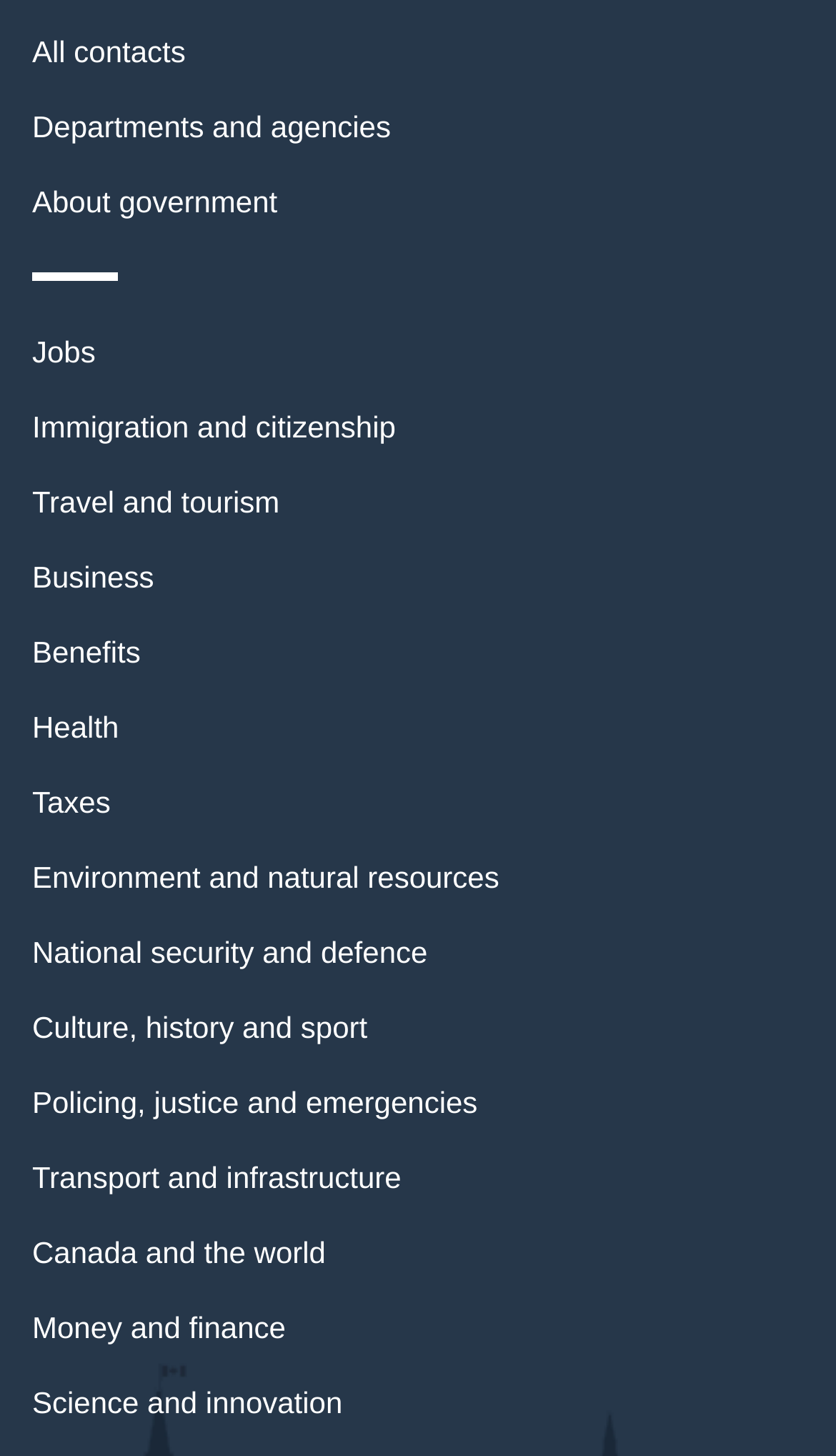Locate the bounding box coordinates of the area that needs to be clicked to fulfill the following instruction: "Explore jobs". The coordinates should be in the format of four float numbers between 0 and 1, namely [left, top, right, bottom].

[0.038, 0.23, 0.114, 0.254]